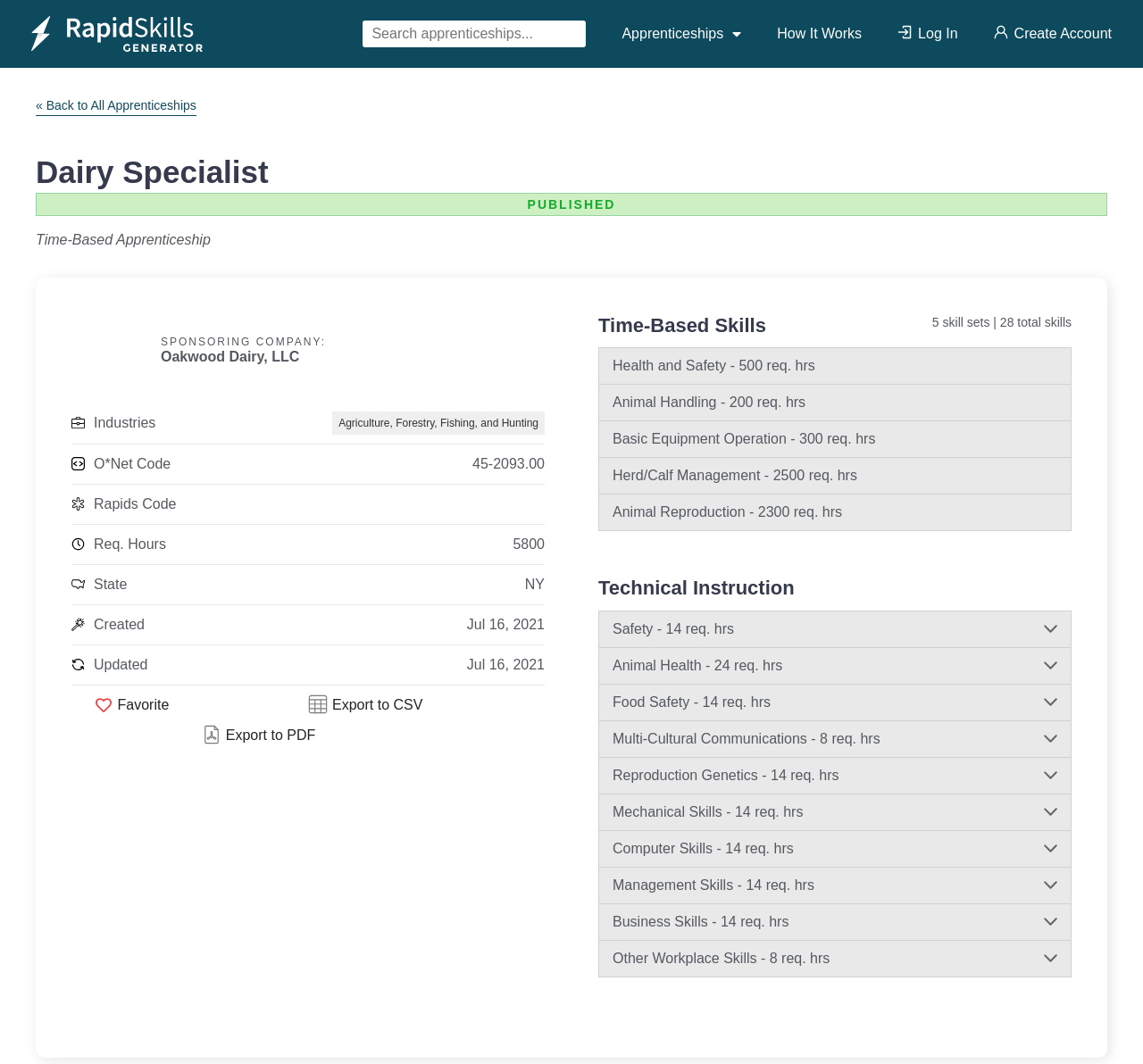Given the webpage screenshot and the description, determine the bounding box coordinates (top-left x, top-left y, bottom-right x, bottom-right y) that define the location of the UI element matching this description: Export to CSV

[0.27, 0.652, 0.456, 0.672]